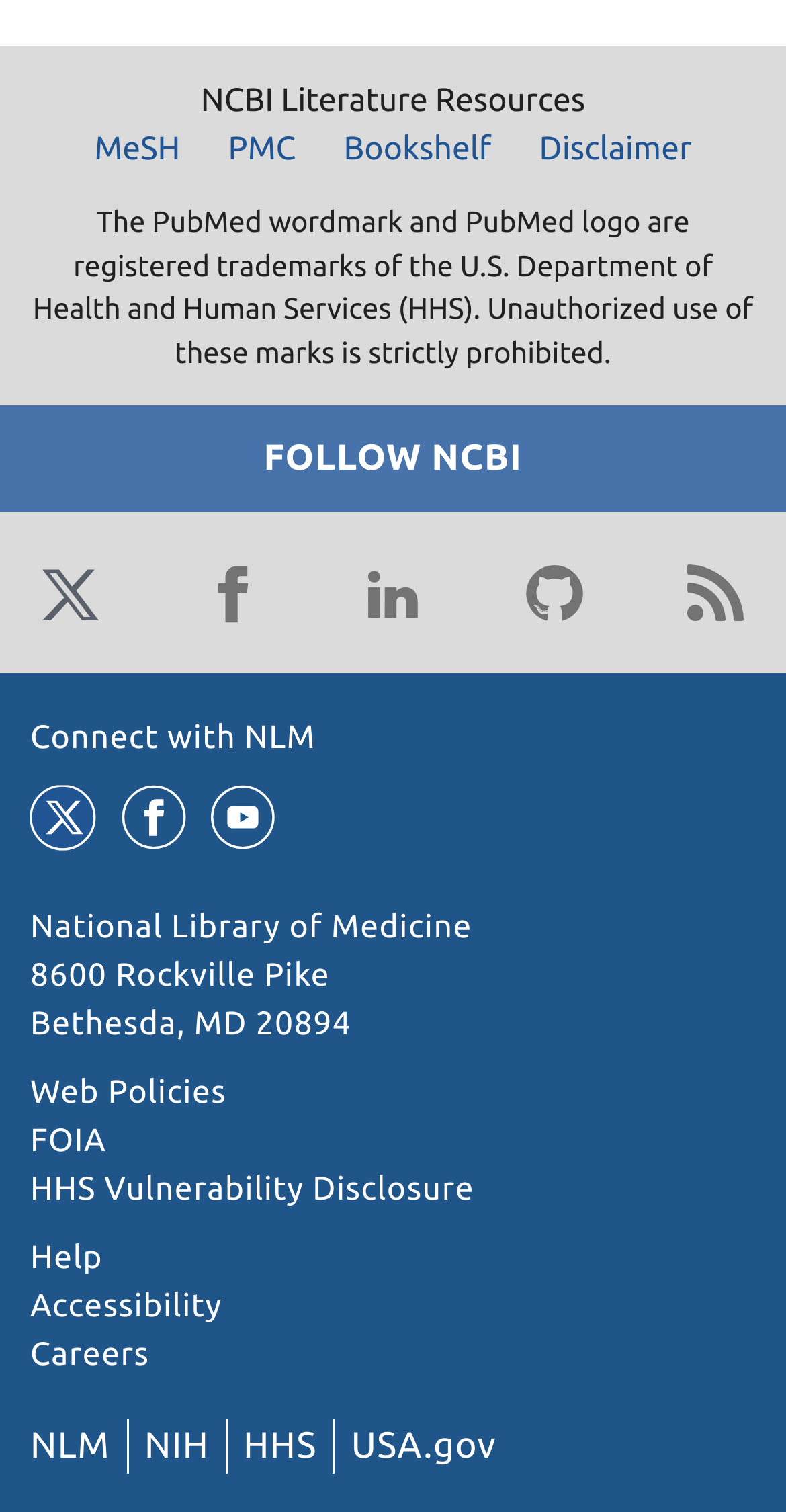Please identify the bounding box coordinates of the element's region that I should click in order to complete the following instruction: "Connect with NLM". The bounding box coordinates consist of four float numbers between 0 and 1, i.e., [left, top, right, bottom].

[0.038, 0.476, 0.402, 0.5]